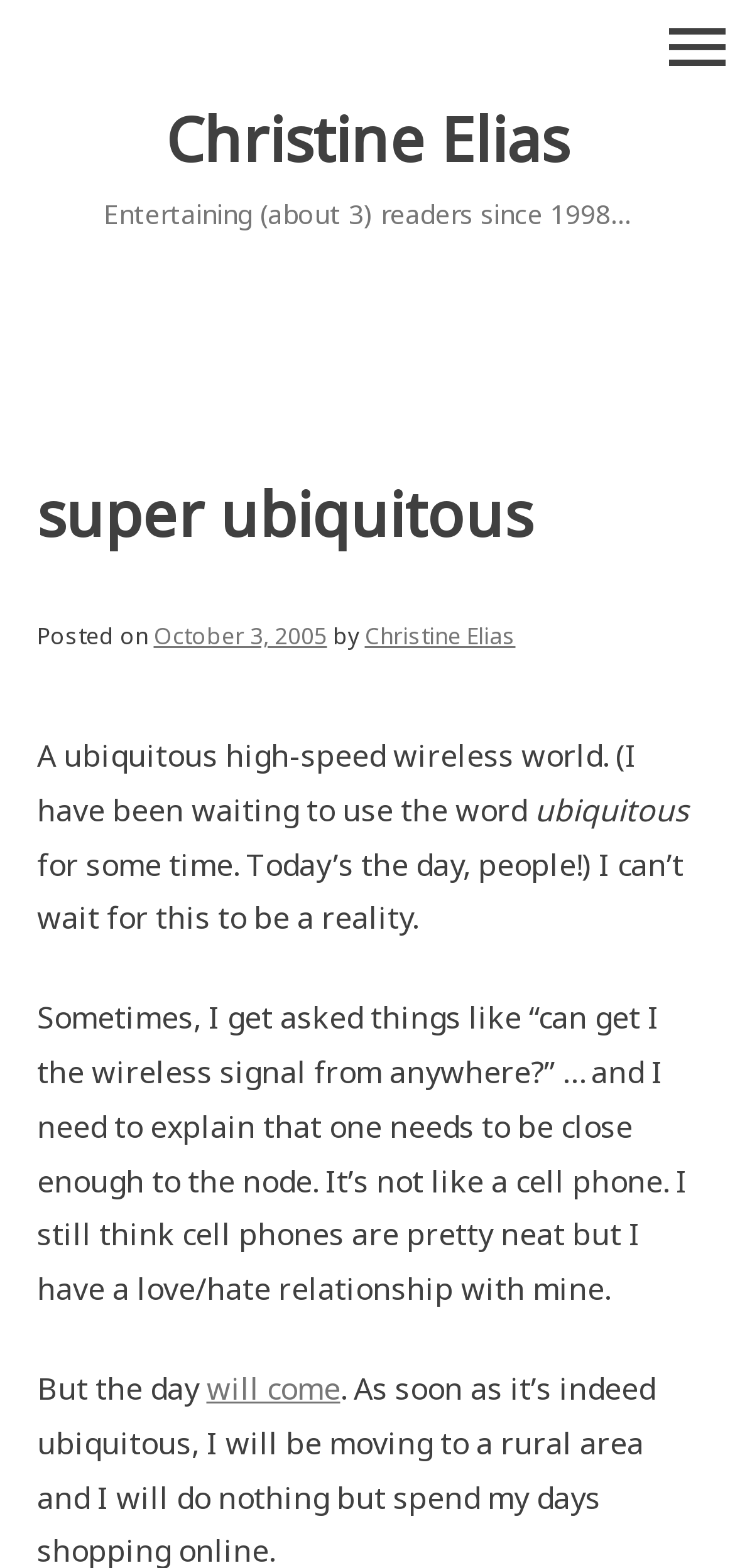What is the author's relationship with cell phones?
Provide an in-depth and detailed explanation in response to the question.

The author has a love/hate relationship with cell phones, which can be determined by reading the text 'I still think cell phones are pretty neat but I have a love/hate relationship with mine' in the article.